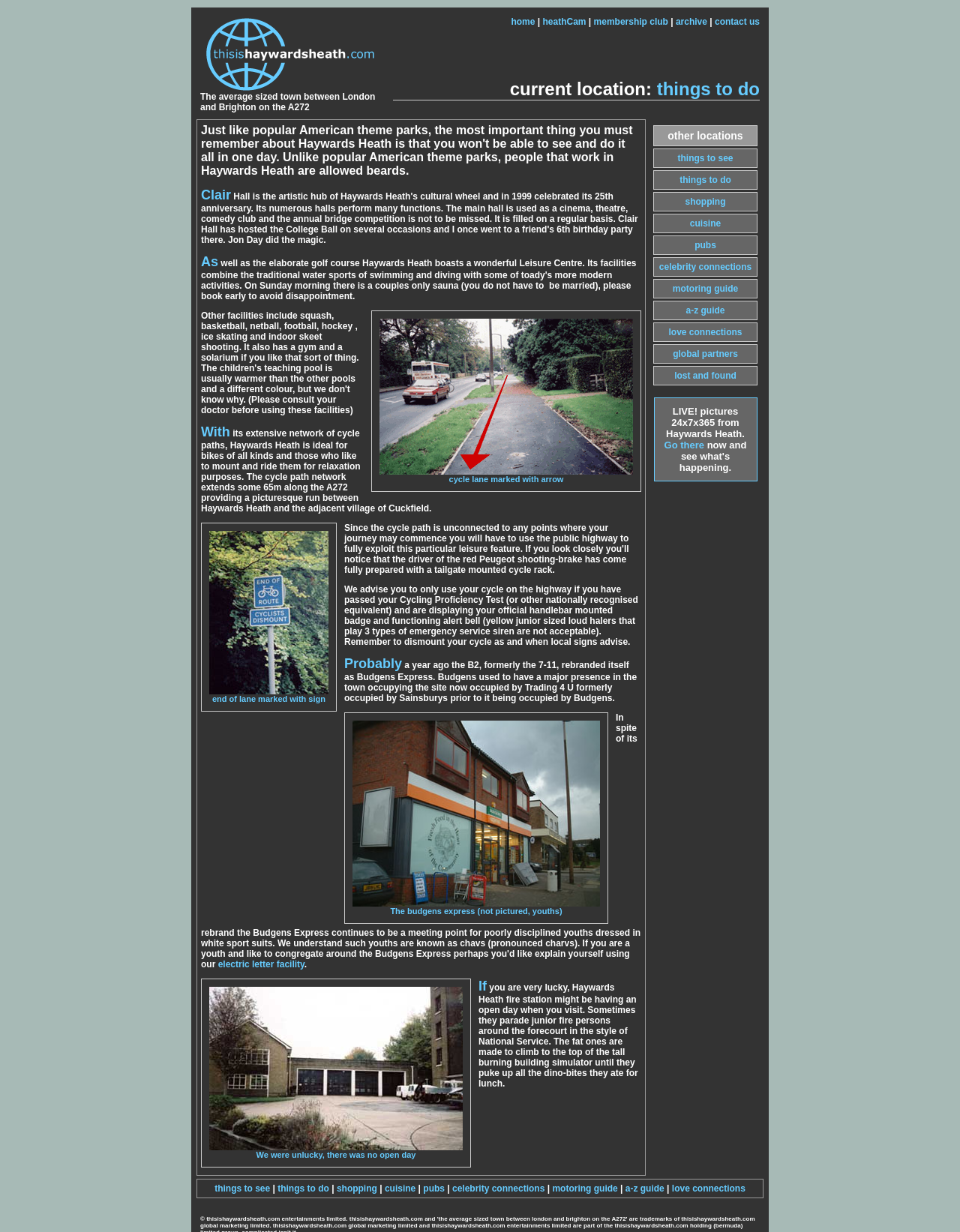What is the name of the store that rebranded itself as Budgens Express?
Using the visual information, respond with a single word or phrase.

B2